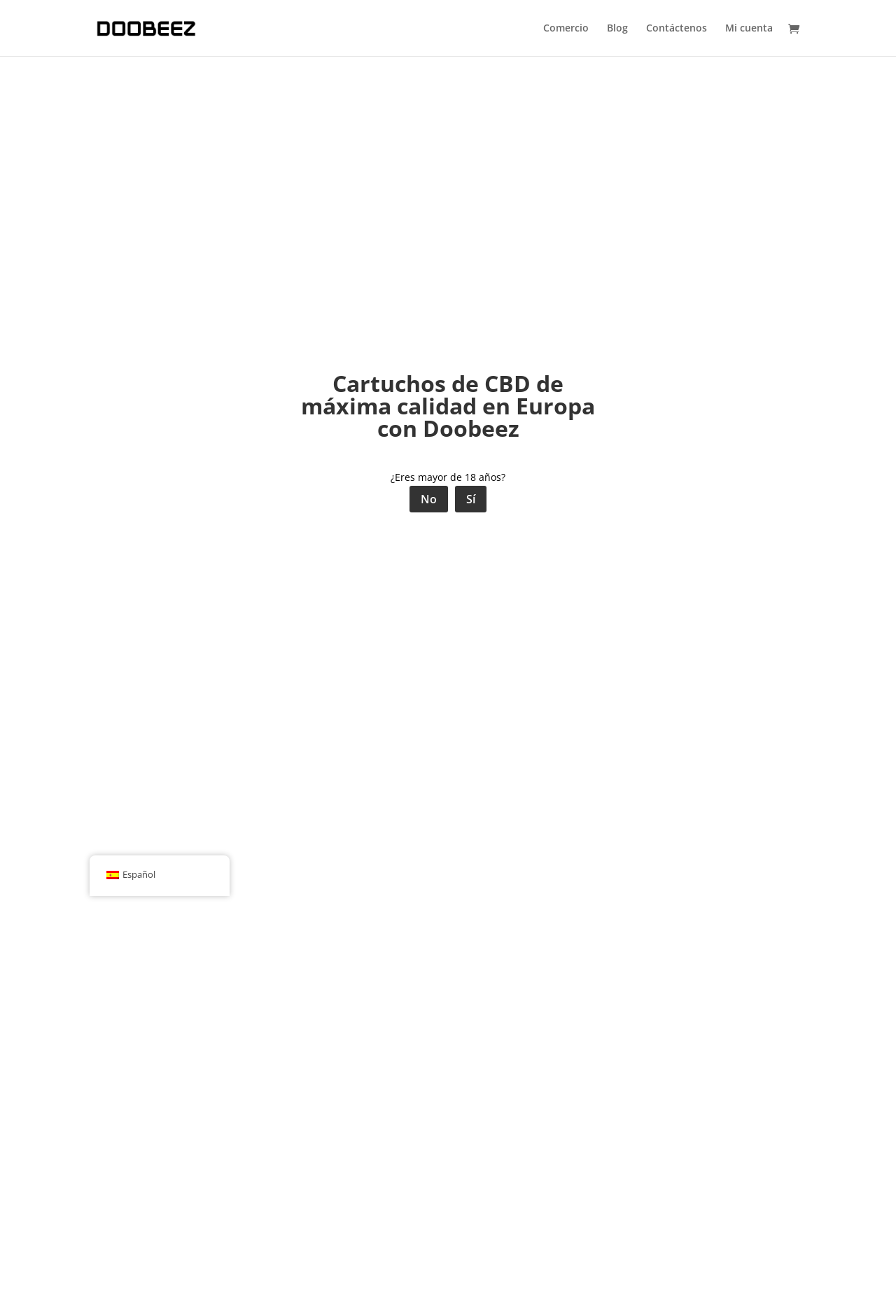Calculate the bounding box coordinates for the UI element based on the following description: "Español English Français Español". Ensure the coordinates are four float numbers between 0 and 1, i.e., [left, top, right, bottom].

[0.1, 0.65, 0.256, 0.681]